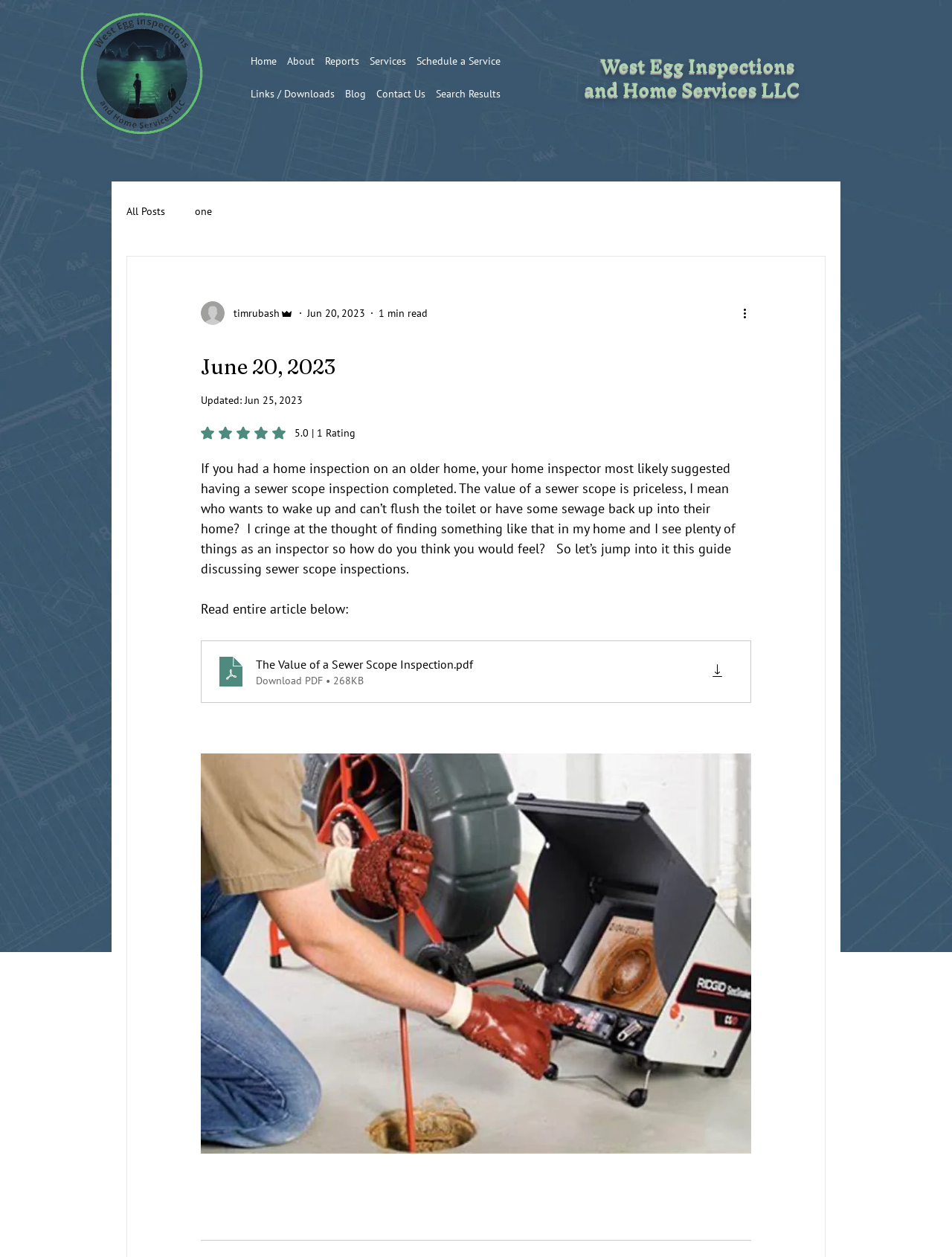How many ratings does the blog post have?
From the image, provide a succinct answer in one word or a short phrase.

1